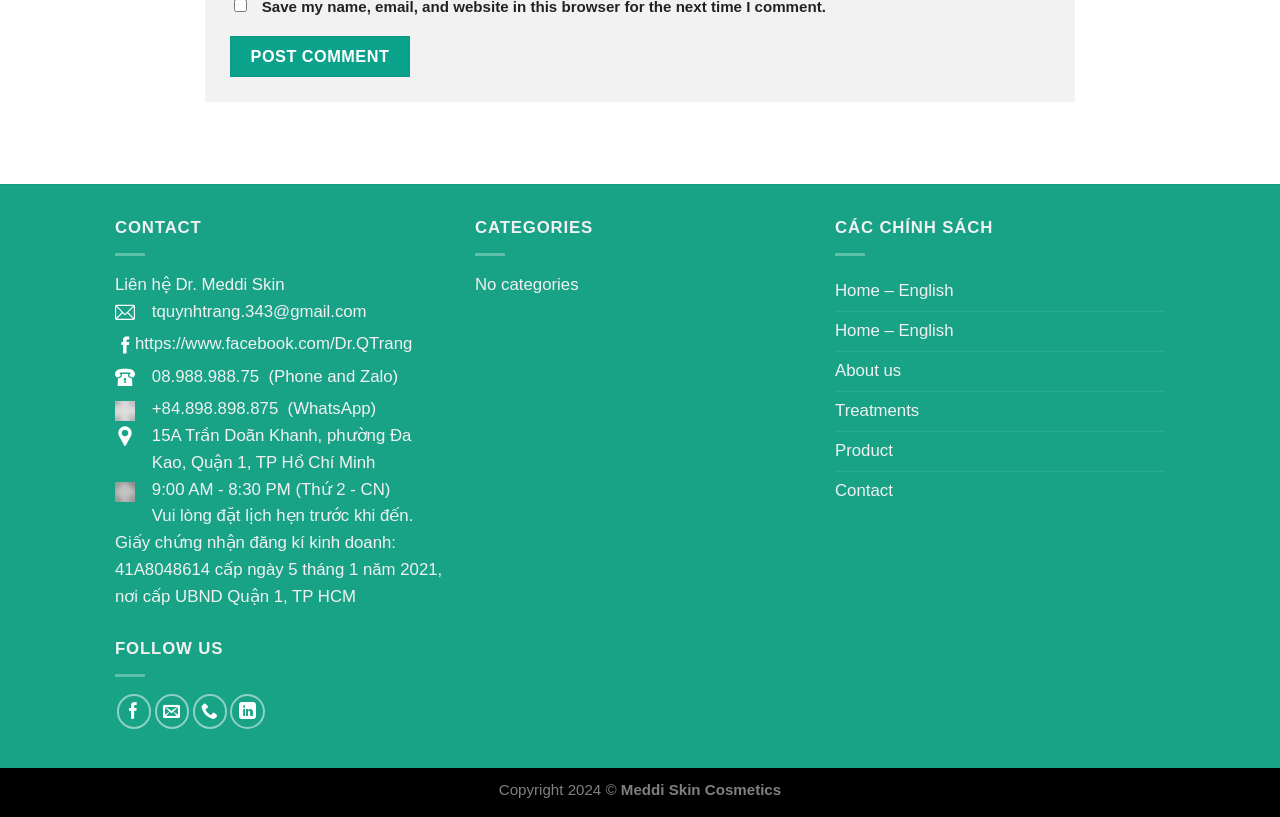What is the text on the button at the top?
Answer the question with as much detail as you can, using the image as a reference.

I found the button at the top of the webpage with the bounding box coordinates [0.18, 0.044, 0.32, 0.094] and the StaticText 'POST COMMENT' inside it.